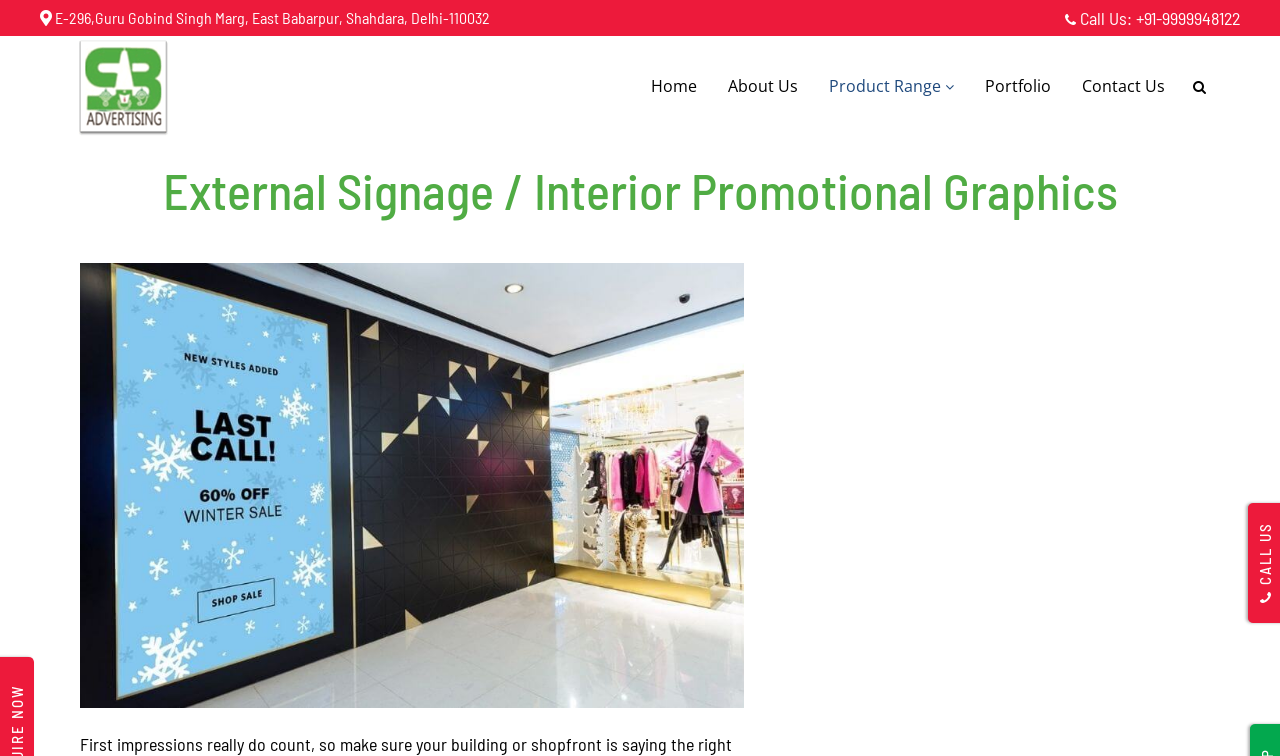Is there a link to the homepage?
Based on the image, answer the question in a detailed manner.

I found a link element with the text 'Home' in the navigation section, which suggests that it links to the homepage of the website.